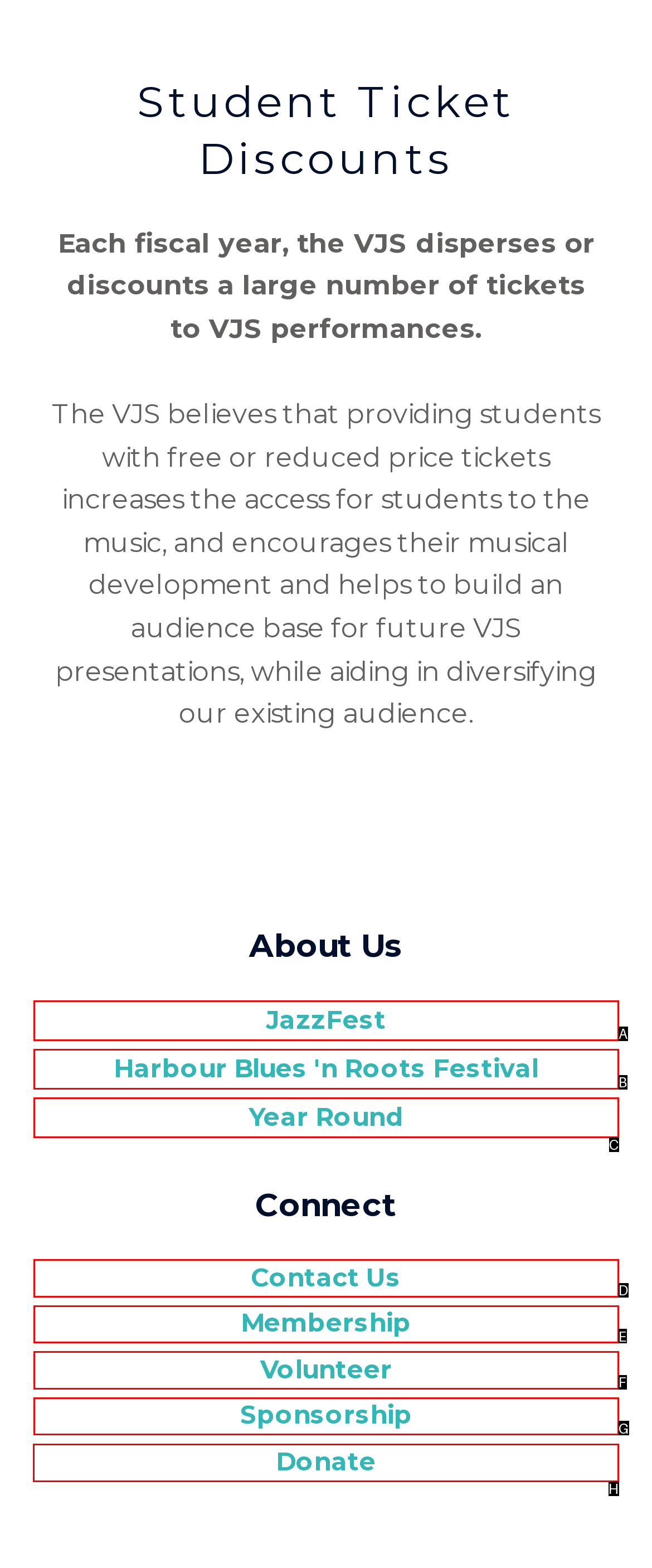Select the letter of the UI element you need to click on to fulfill this task: Make a donation. Write down the letter only.

H